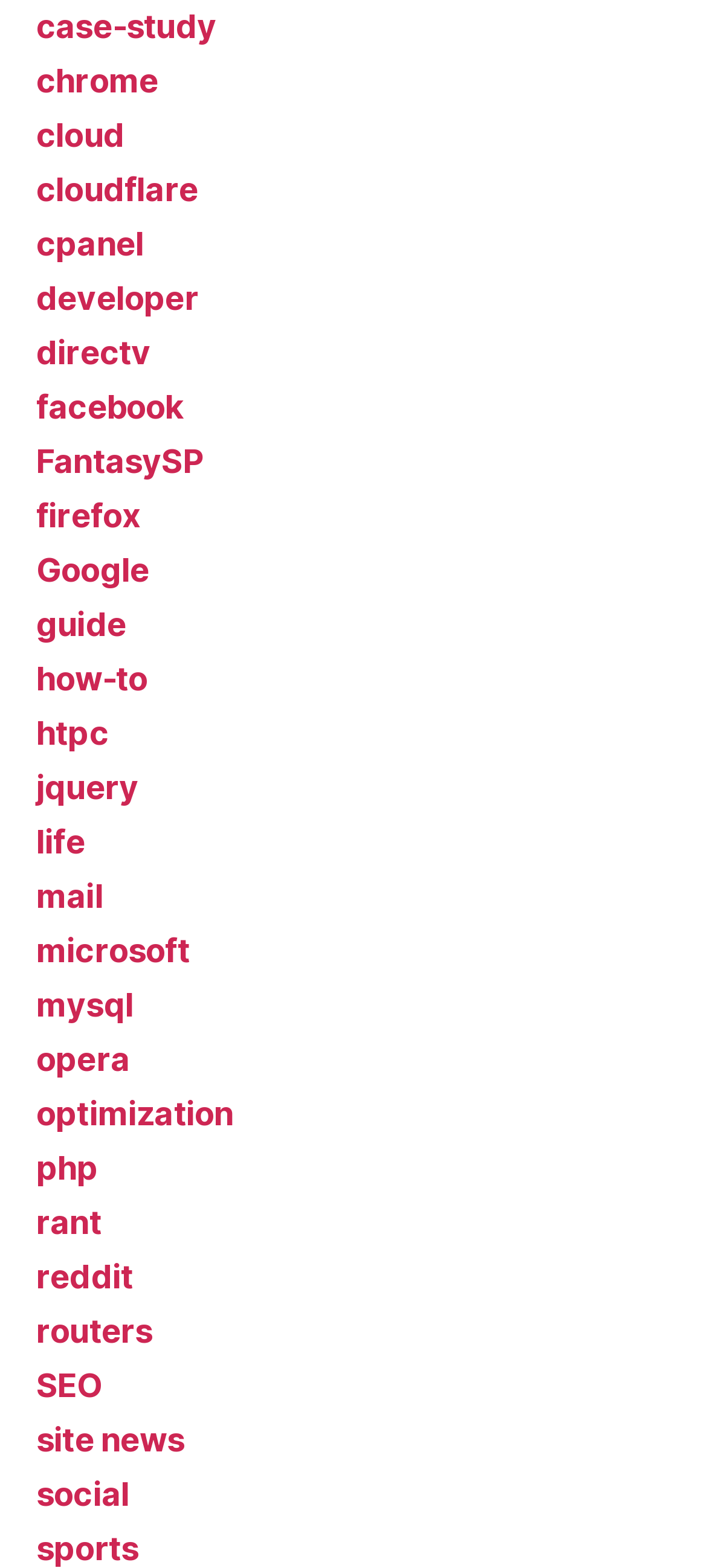Identify the bounding box coordinates of the part that should be clicked to carry out this instruction: "visit the case study page".

[0.051, 0.005, 0.306, 0.029]